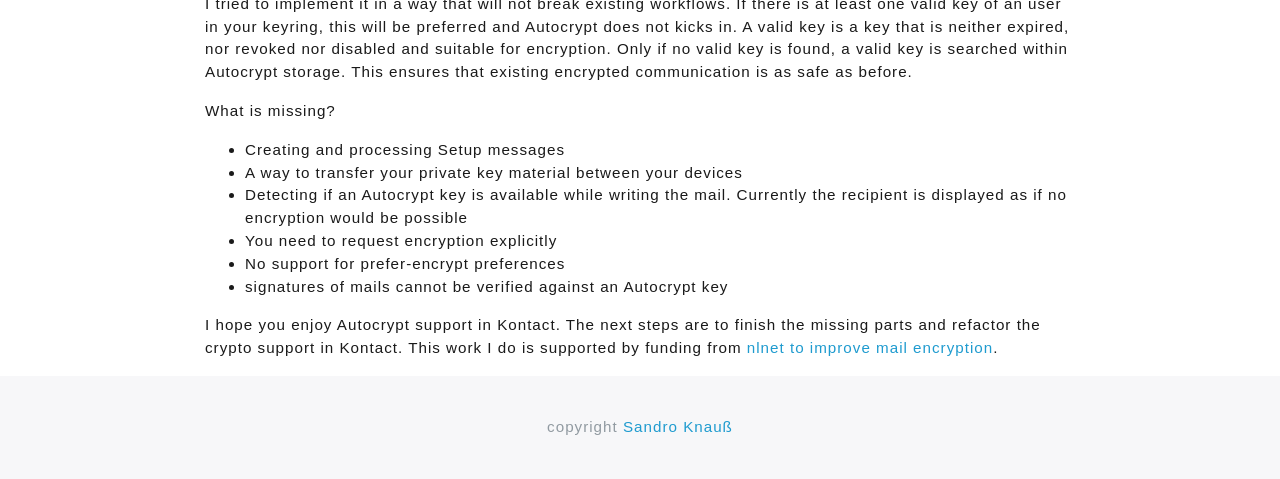What is the main topic of discussion on this webpage?
Using the image as a reference, deliver a detailed and thorough answer to the question.

The webpage appears to be discussing the implementation of Autocrypt support in Kontact, a mail client, and the missing features that need to be completed.